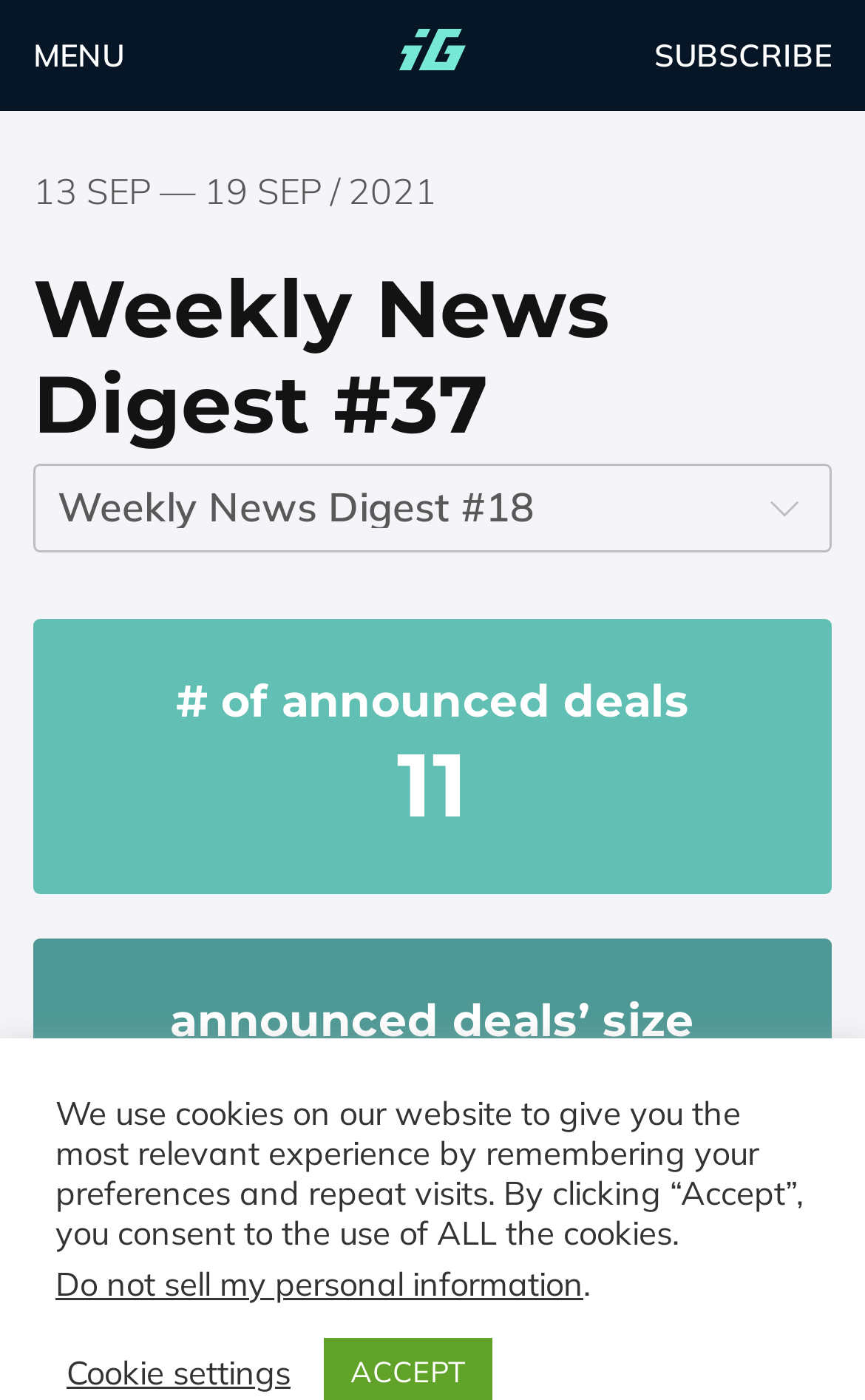Is the combobox expanded? Refer to the image and provide a one-word or short phrase answer.

False